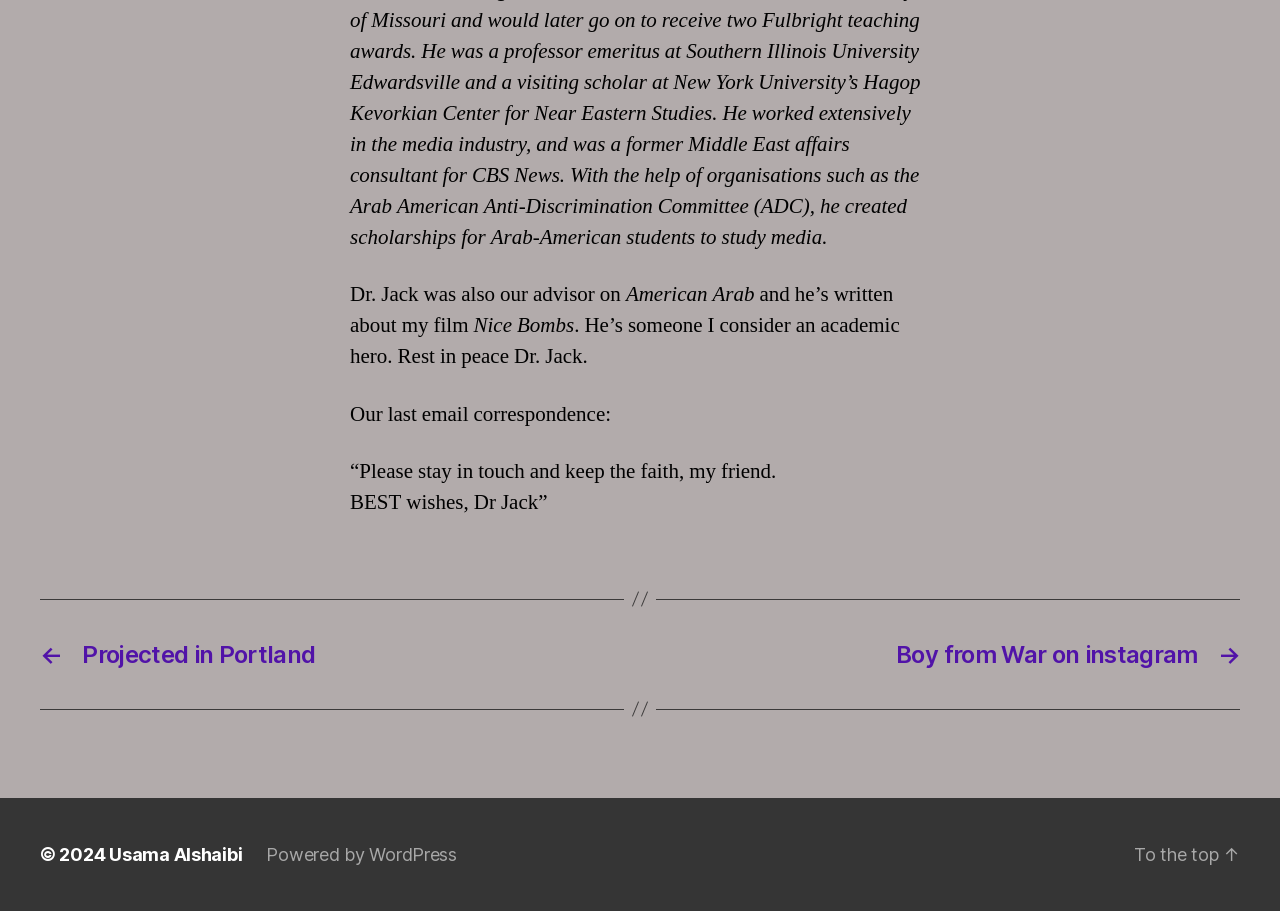Kindly respond to the following question with a single word or a brief phrase: 
What is the name of the film mentioned?

Nice Bombs